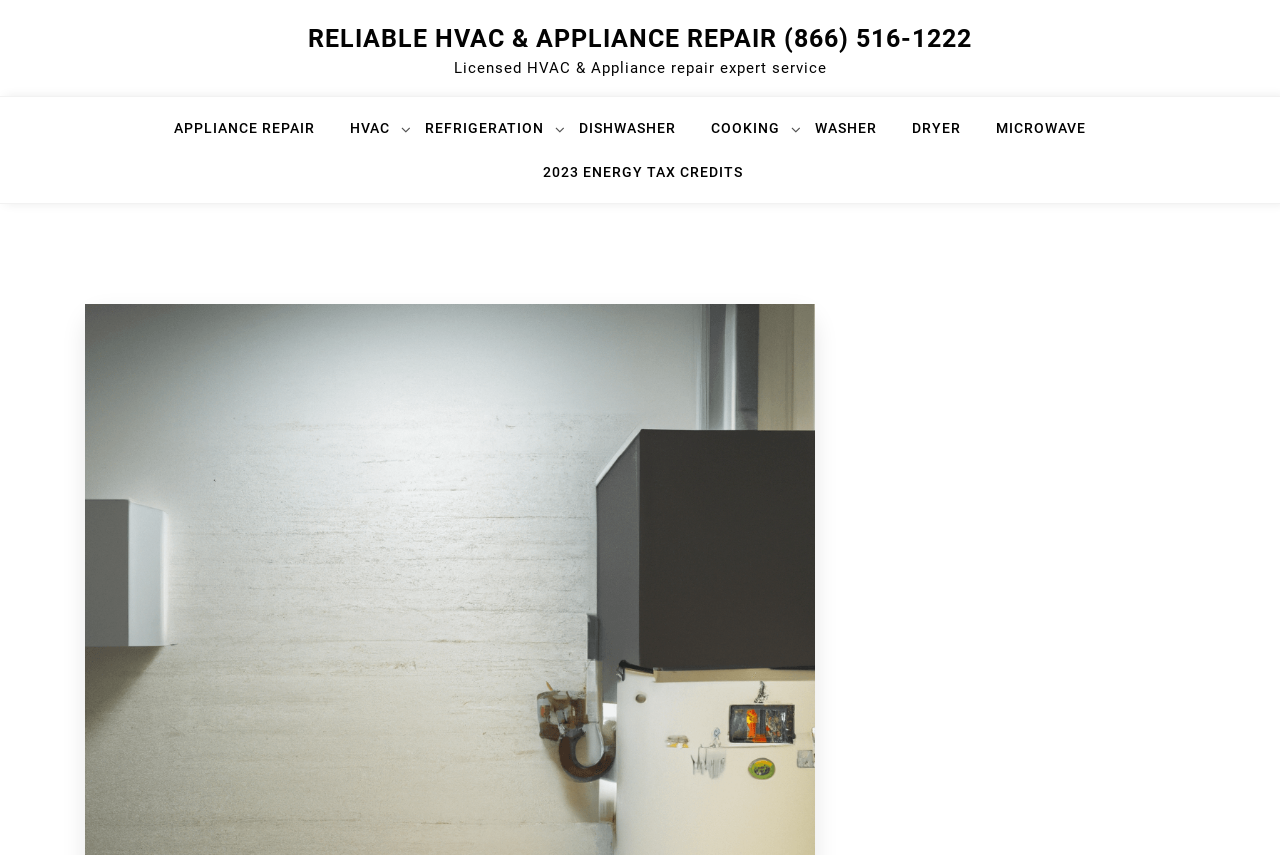Provide the bounding box coordinates of the HTML element this sentence describes: "Dishwasher". The bounding box coordinates consist of four float numbers between 0 and 1, i.e., [left, top, right, bottom].

[0.452, 0.135, 0.548, 0.186]